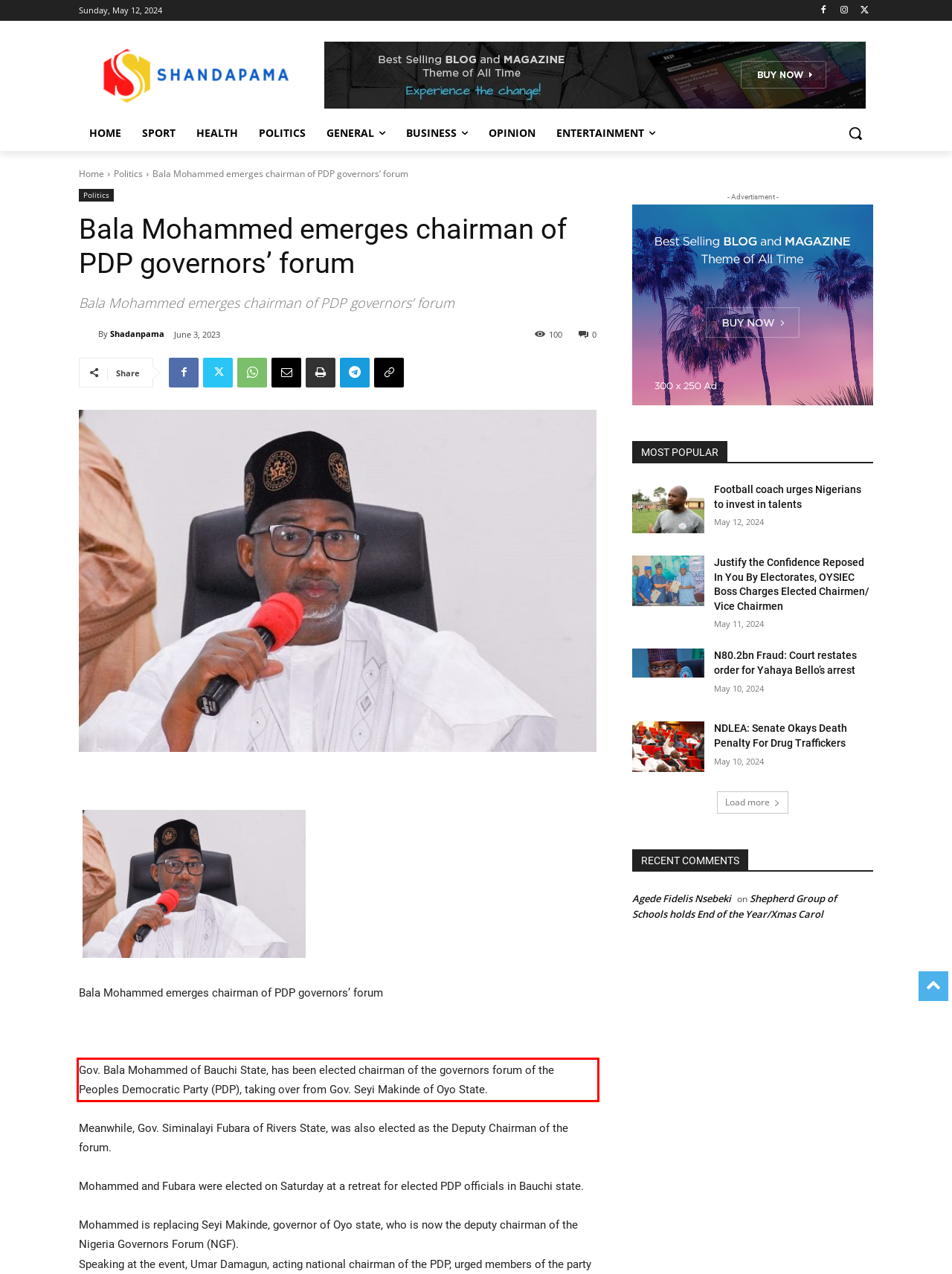You are provided with a webpage screenshot that includes a red rectangle bounding box. Extract the text content from within the bounding box using OCR.

Gov. Bala Mohammed of Bauchi State, has been elected chairman of the governors forum of the Peoples Democratic Party (PDP), taking over from Gov. Seyi Makinde of Oyo State.